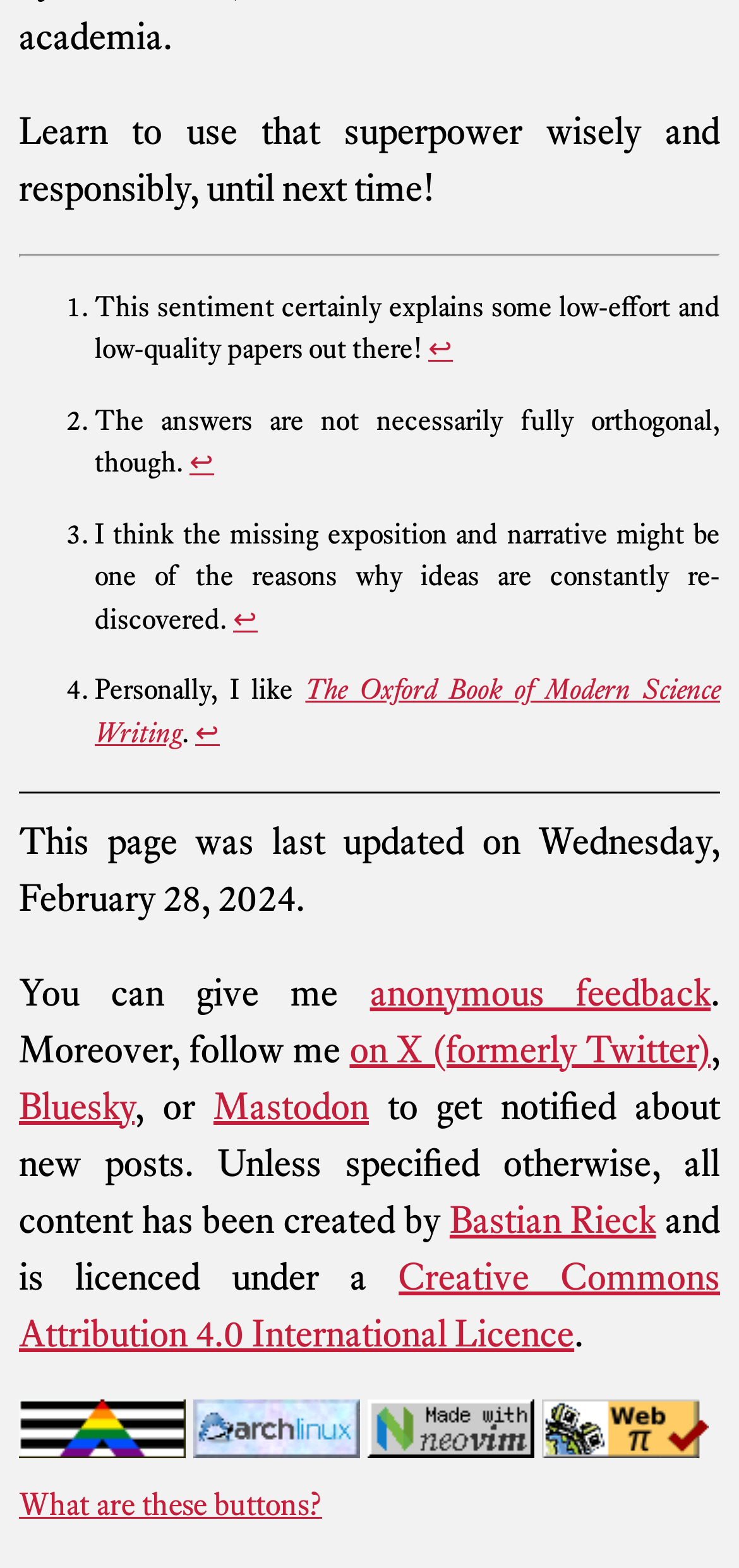What is the date of the last update?
Please look at the screenshot and answer using one word or phrase.

Wednesday, February 28, 2024